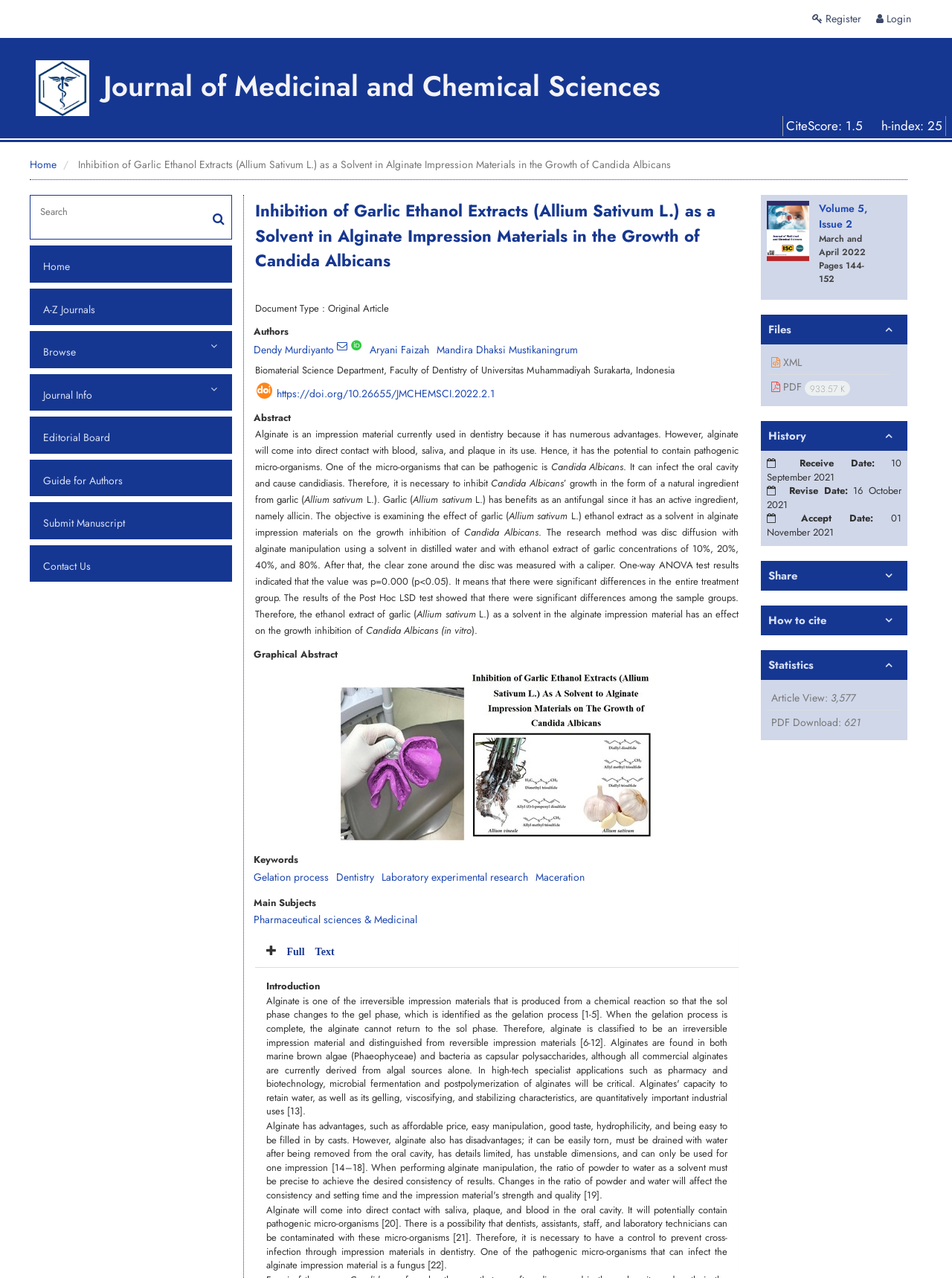Please determine the bounding box coordinates for the UI element described as: "PDF Download: 621".

[0.806, 0.556, 0.947, 0.574]